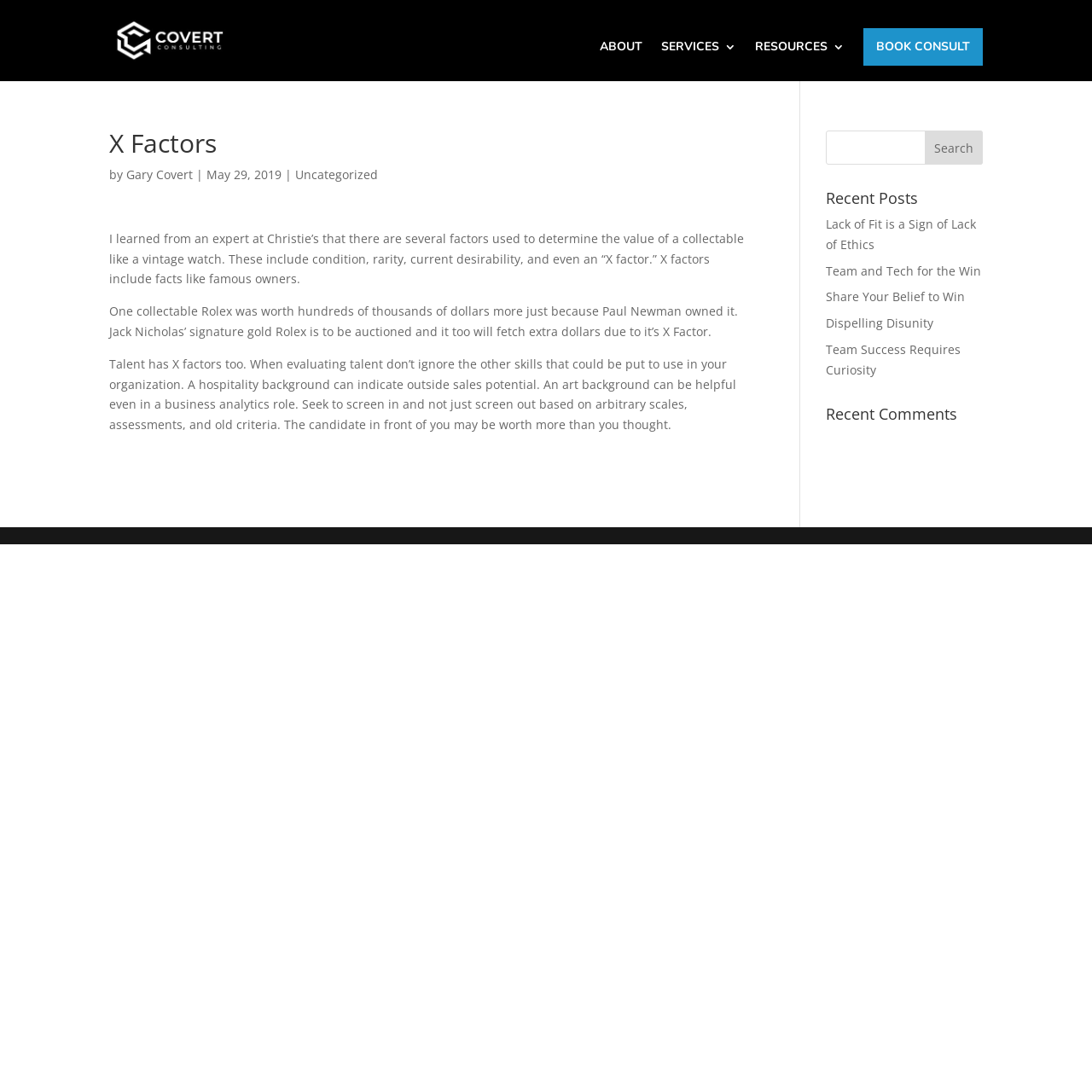Based on the element description, predict the bounding box coordinates (top-left x, top-left y, bottom-right x, bottom-right y) for the UI element in the screenshot: alt="Gary Covert Consulting"

[0.103, 0.029, 0.207, 0.044]